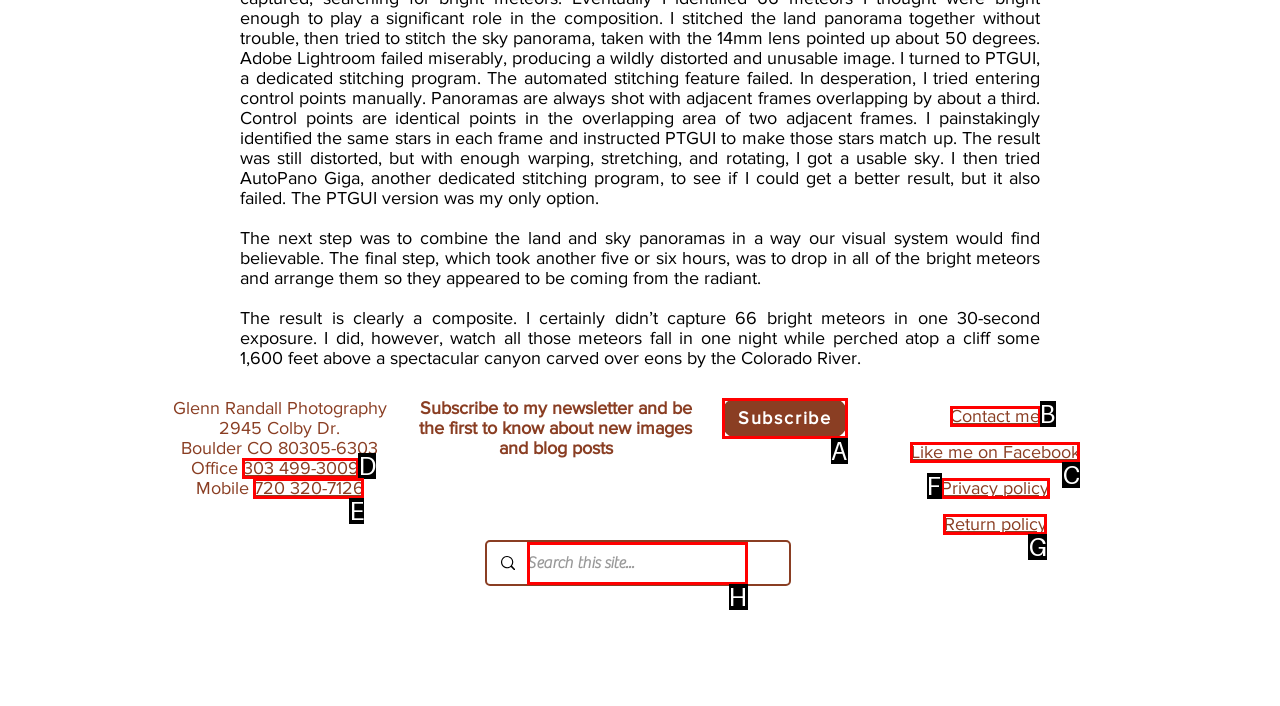Examine the description: Contact me and indicate the best matching option by providing its letter directly from the choices.

B